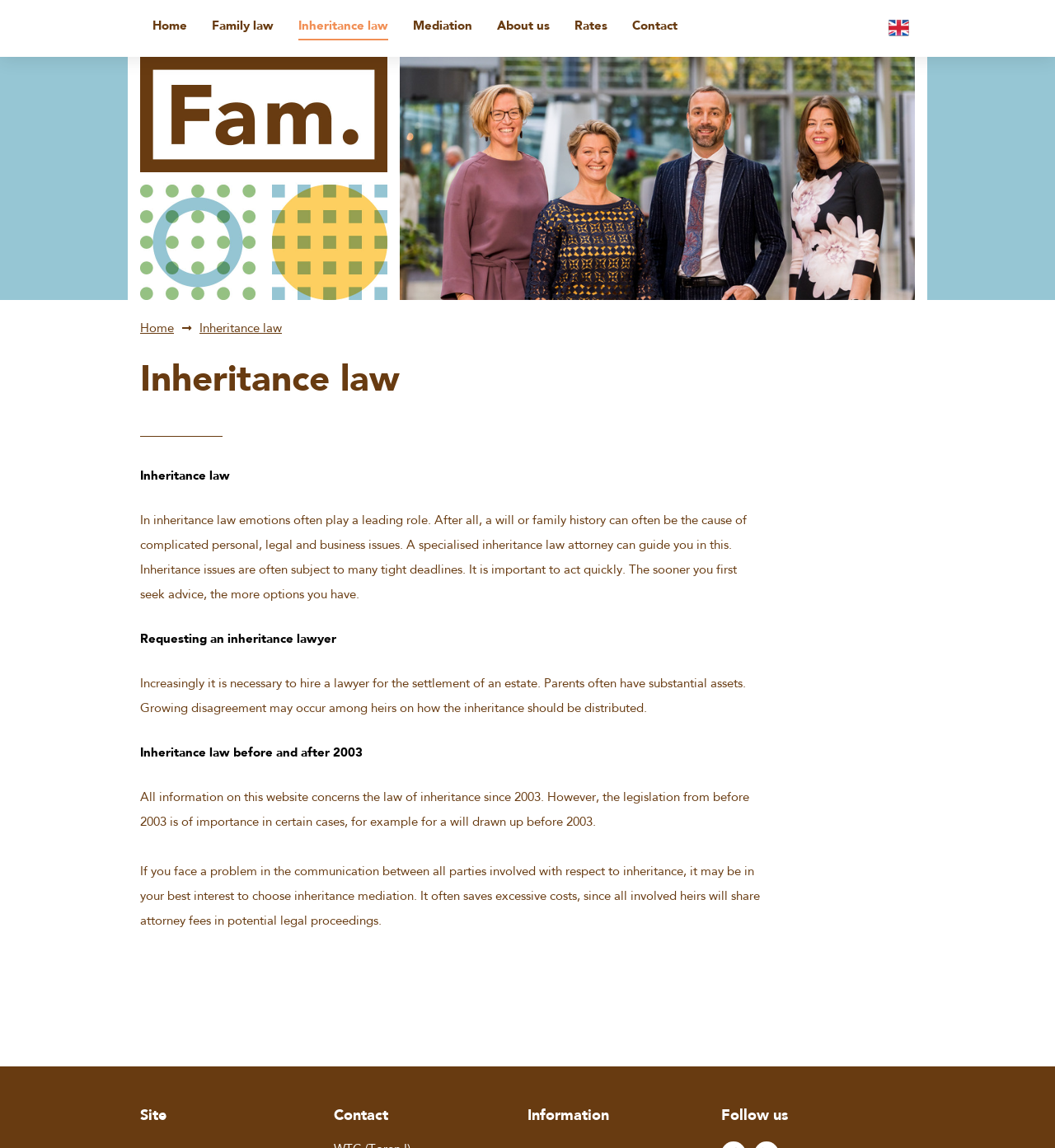Identify the bounding box for the element characterized by the following description: "Mediation".

[0.391, 0.014, 0.448, 0.035]